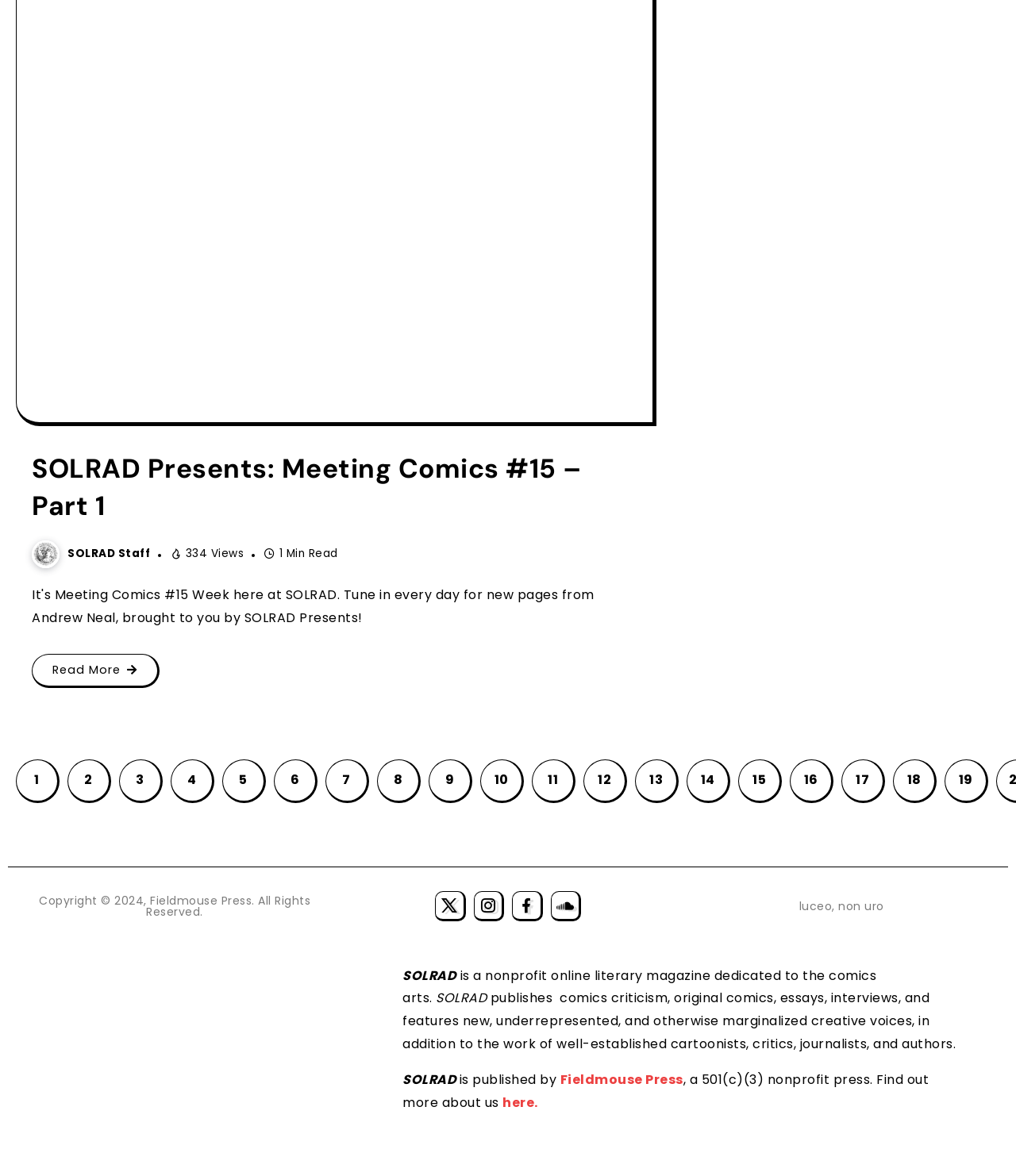Can you find the bounding box coordinates for the element to click on to achieve the instruction: "Read about SOLRAD's mission"?

[0.396, 0.822, 0.863, 0.857]